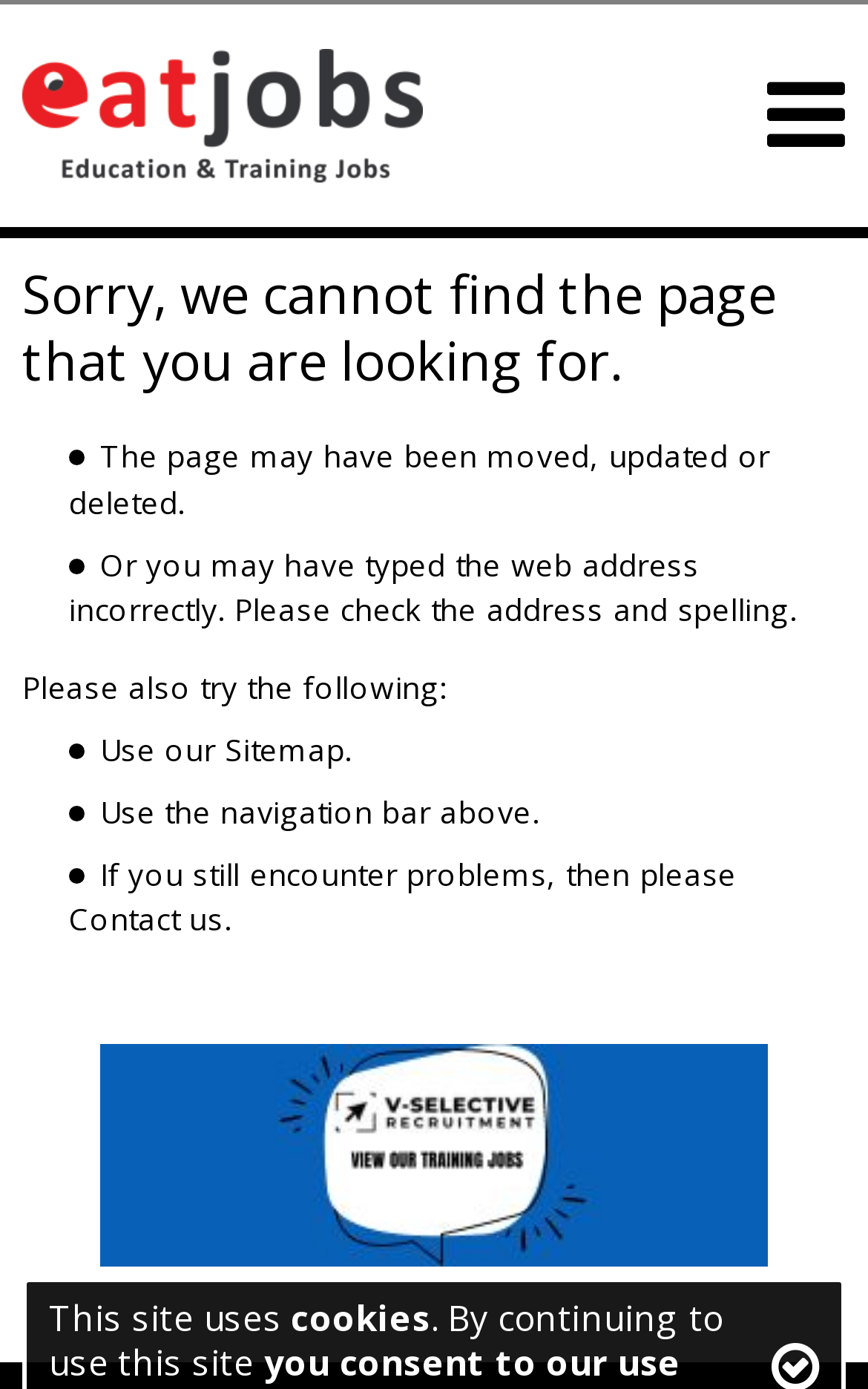What is the current status of the requested page?
Please respond to the question with a detailed and well-explained answer.

The webpage displays an error message indicating that the requested page is not available, which suggests that the page may have been moved, updated, or deleted.